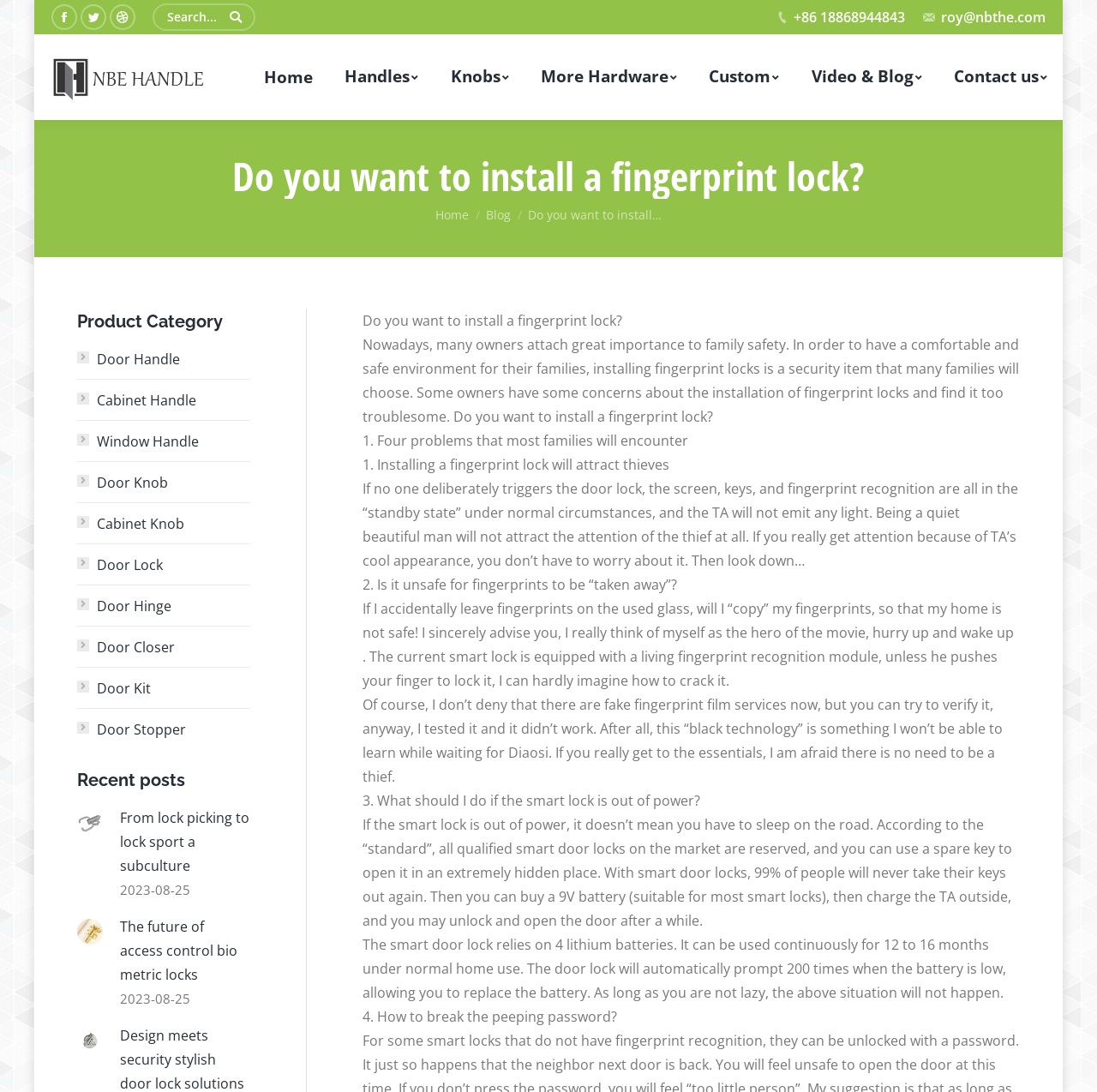Locate the bounding box coordinates of the element that should be clicked to execute the following instruction: "Search for something".

[0.139, 0.003, 0.233, 0.028]